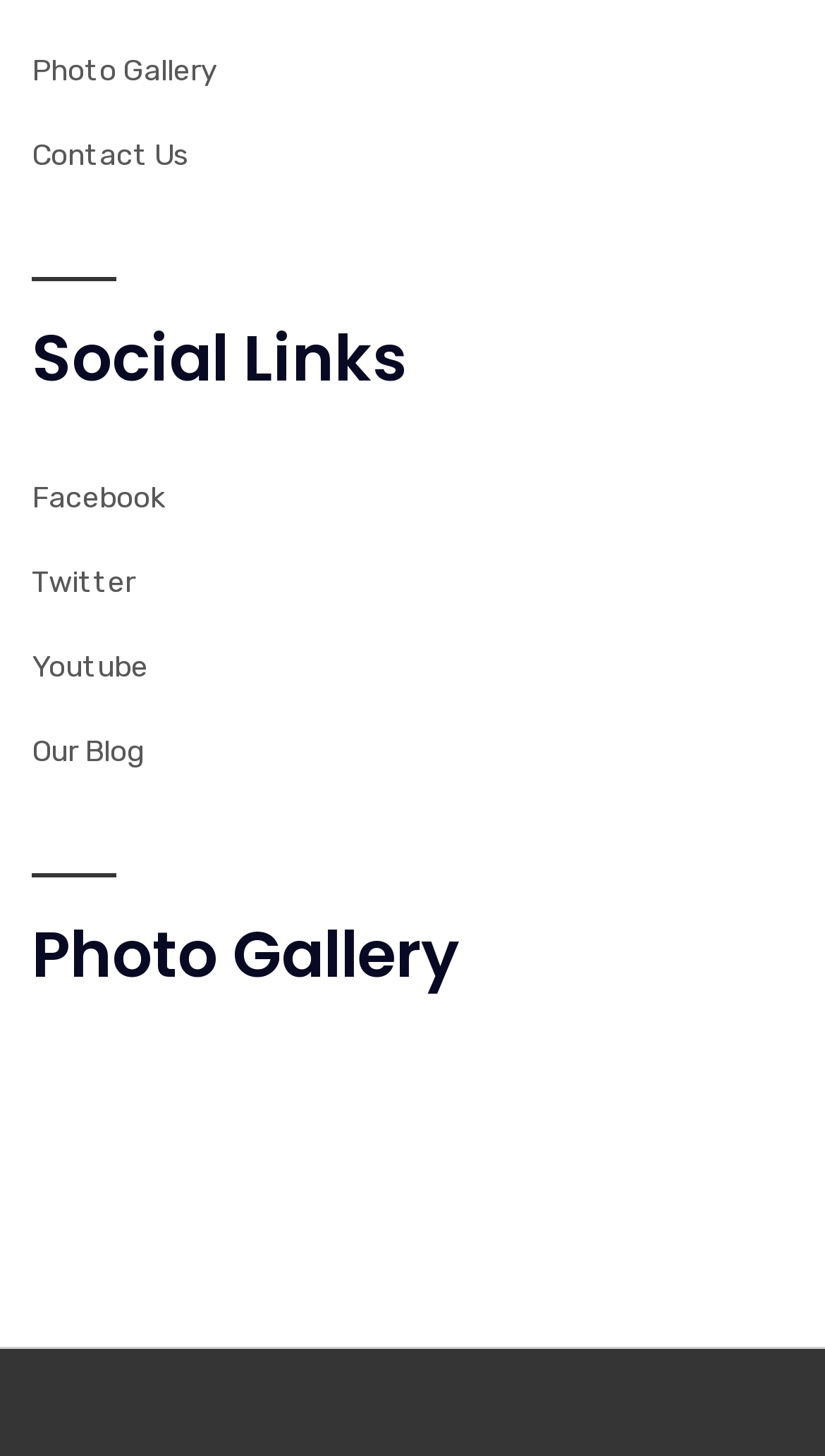Please mark the bounding box coordinates of the area that should be clicked to carry out the instruction: "Visit Facebook page".

[0.038, 0.329, 0.2, 0.354]